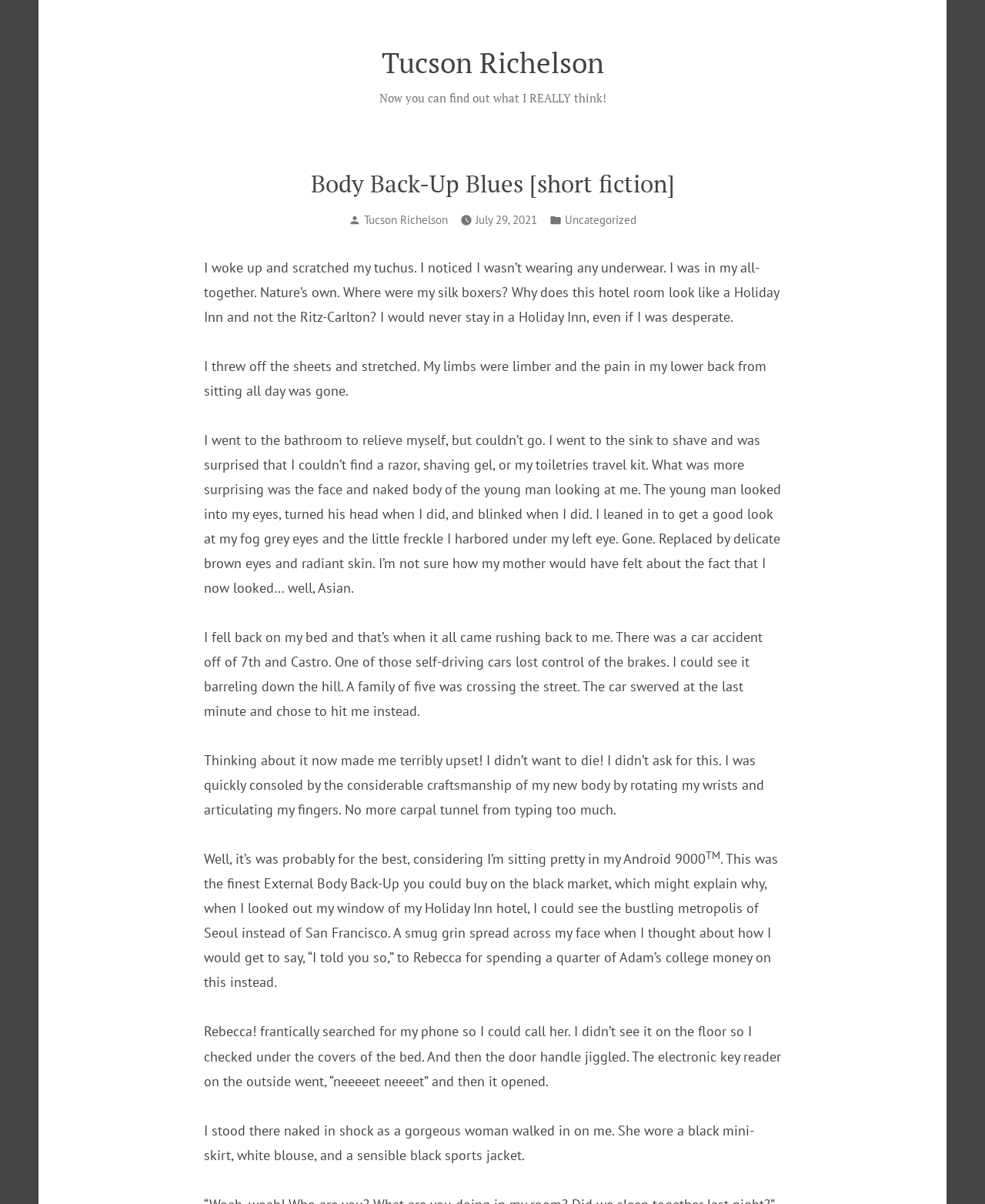What is the author of this short fiction?
Based on the image, answer the question in a detailed manner.

The author of this short fiction is Tucson Richelson, which can be found by looking at the link 'Tucson Richelson' at the top of the webpage, or by reading the text 'Posted by Tucson Richelson' in the header section.